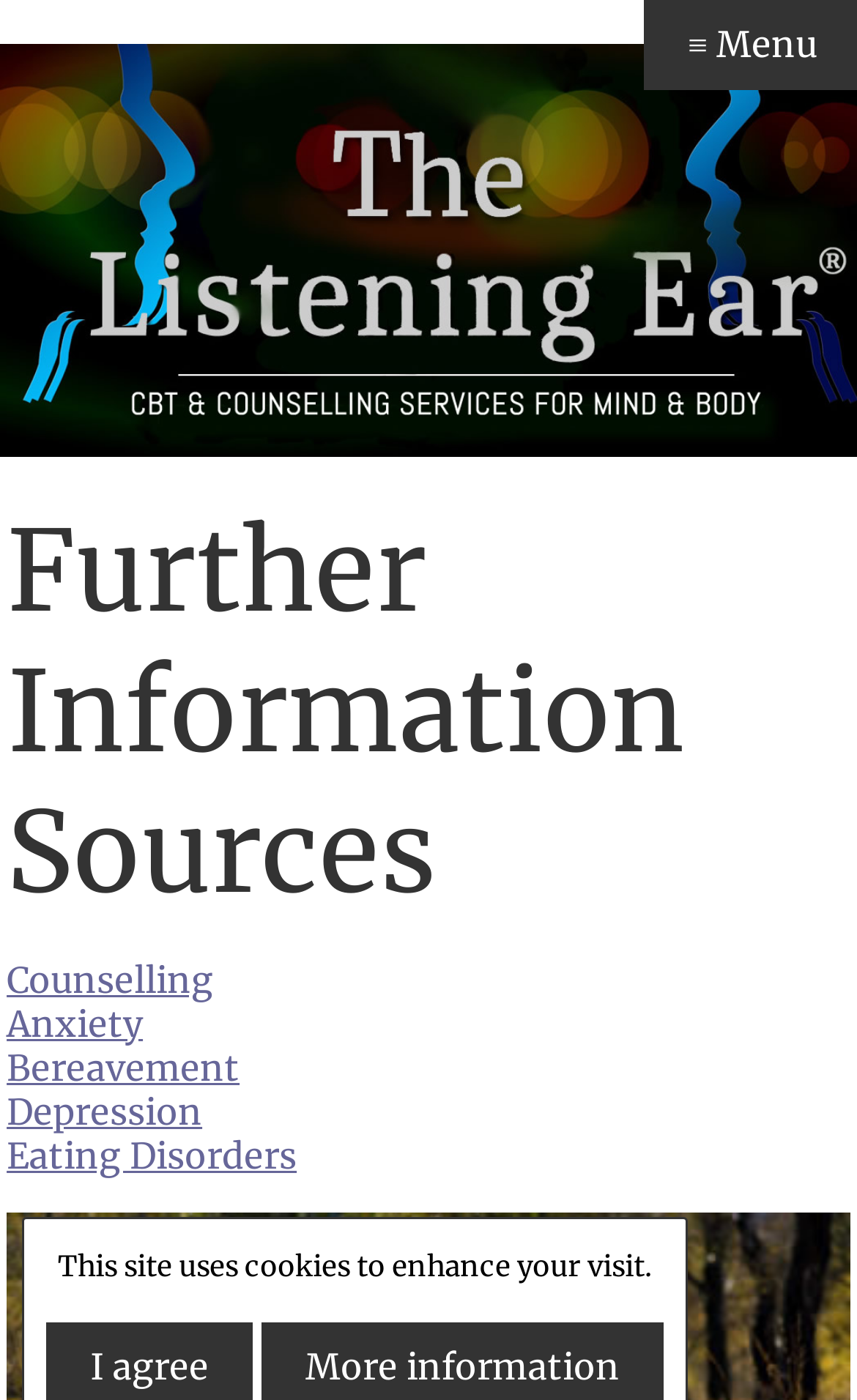Use a single word or phrase to answer the question: 
What is the last counselling service listed?

Eating Disorders